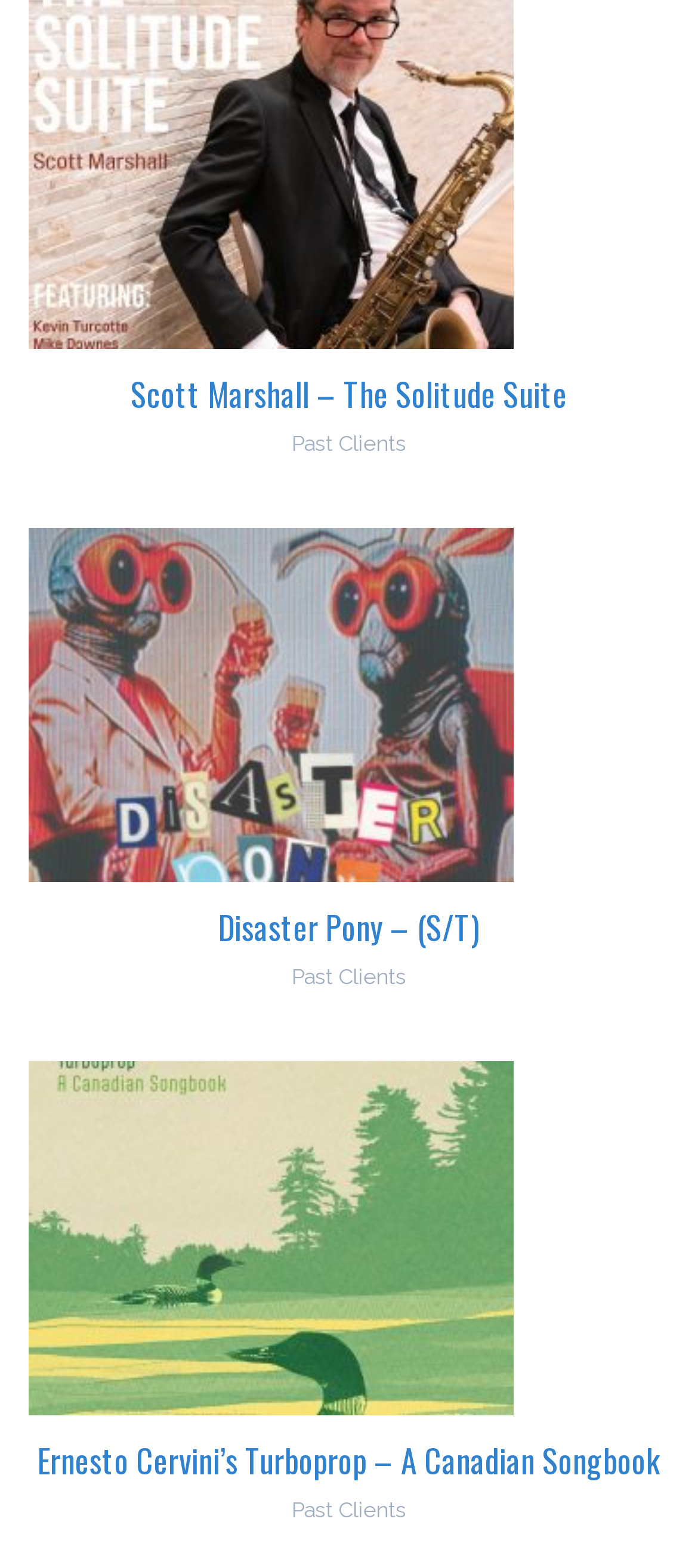What is the common link text for all albums?
Using the image as a reference, give a one-word or short phrase answer.

Past Clients